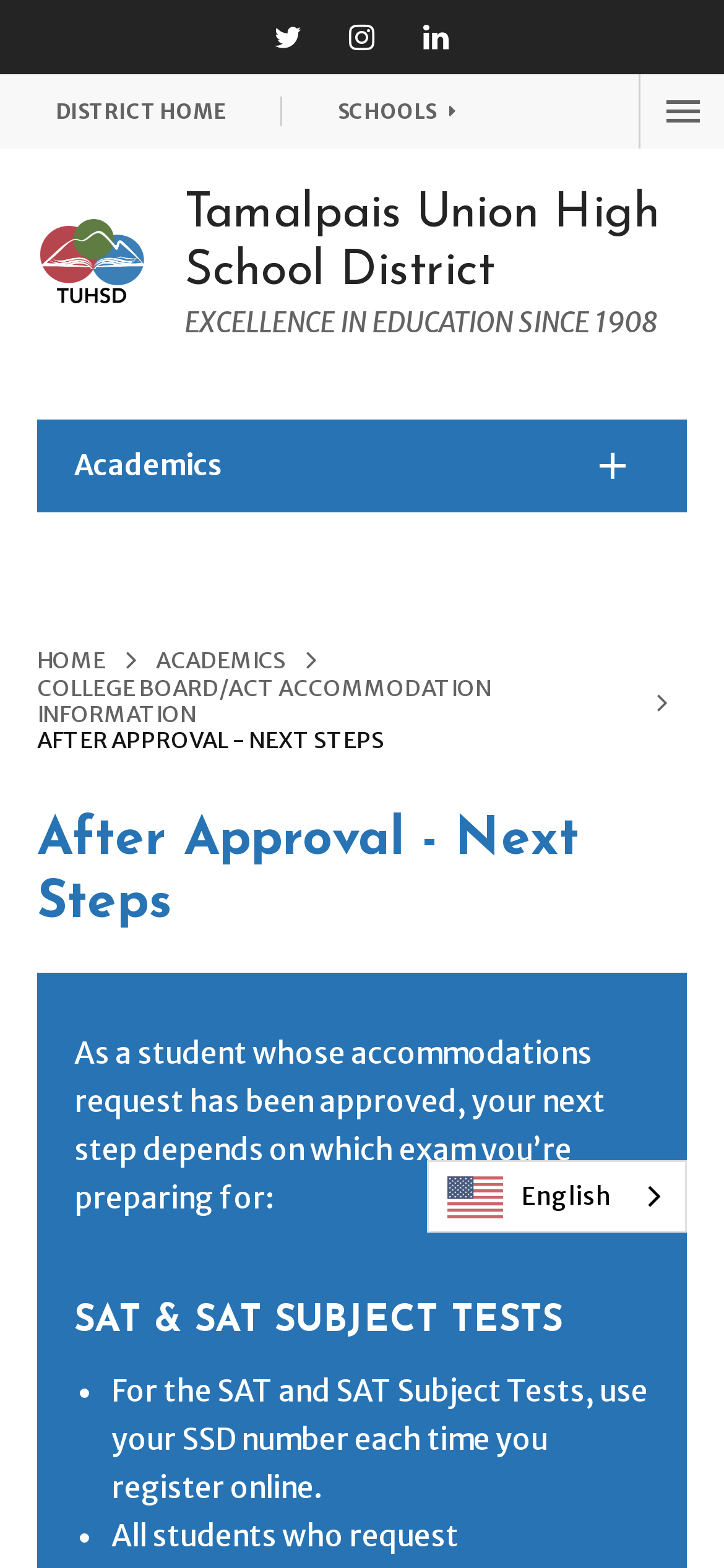What is the main heading of this webpage? Please extract and provide it.

After Approval - Next Steps